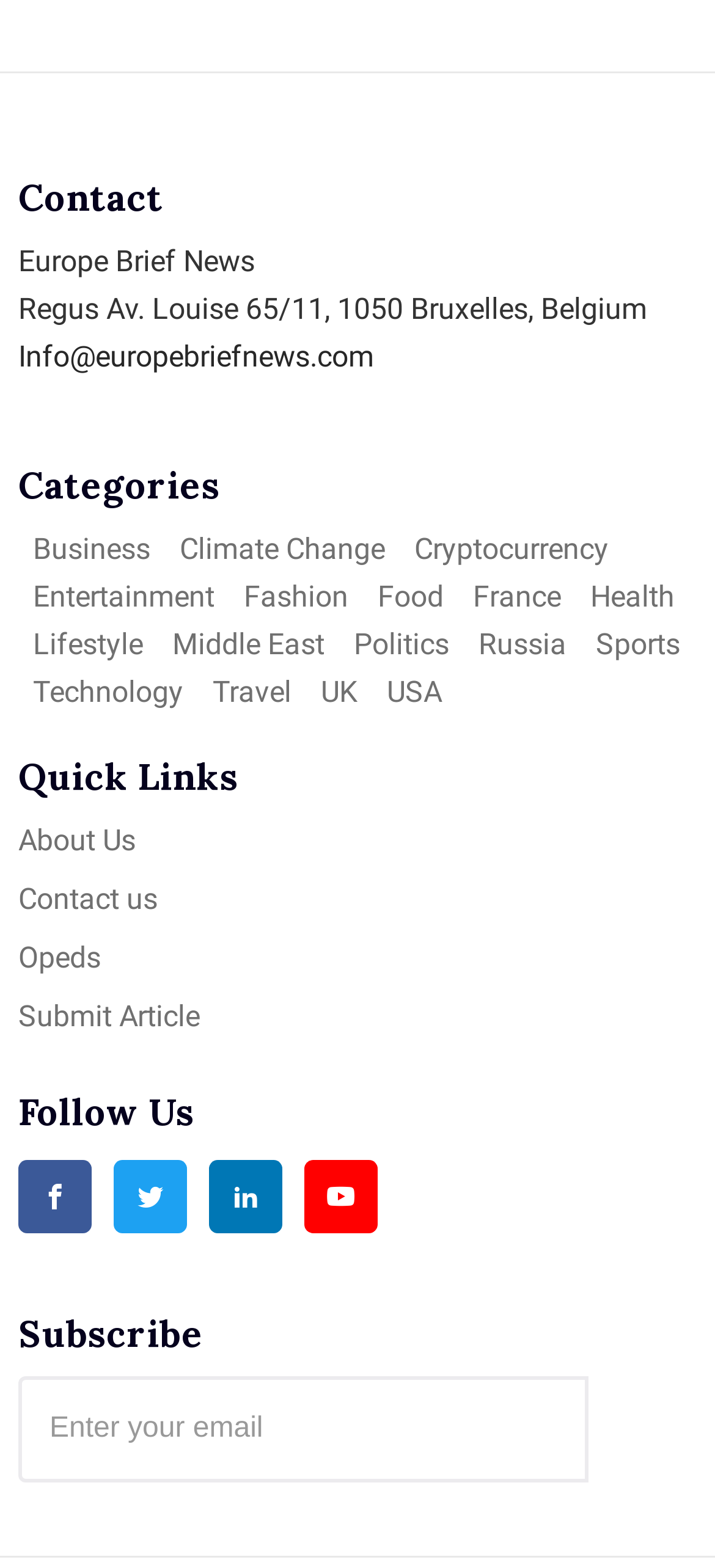Find and indicate the bounding box coordinates of the region you should select to follow the given instruction: "View Business news".

[0.046, 0.335, 0.21, 0.366]